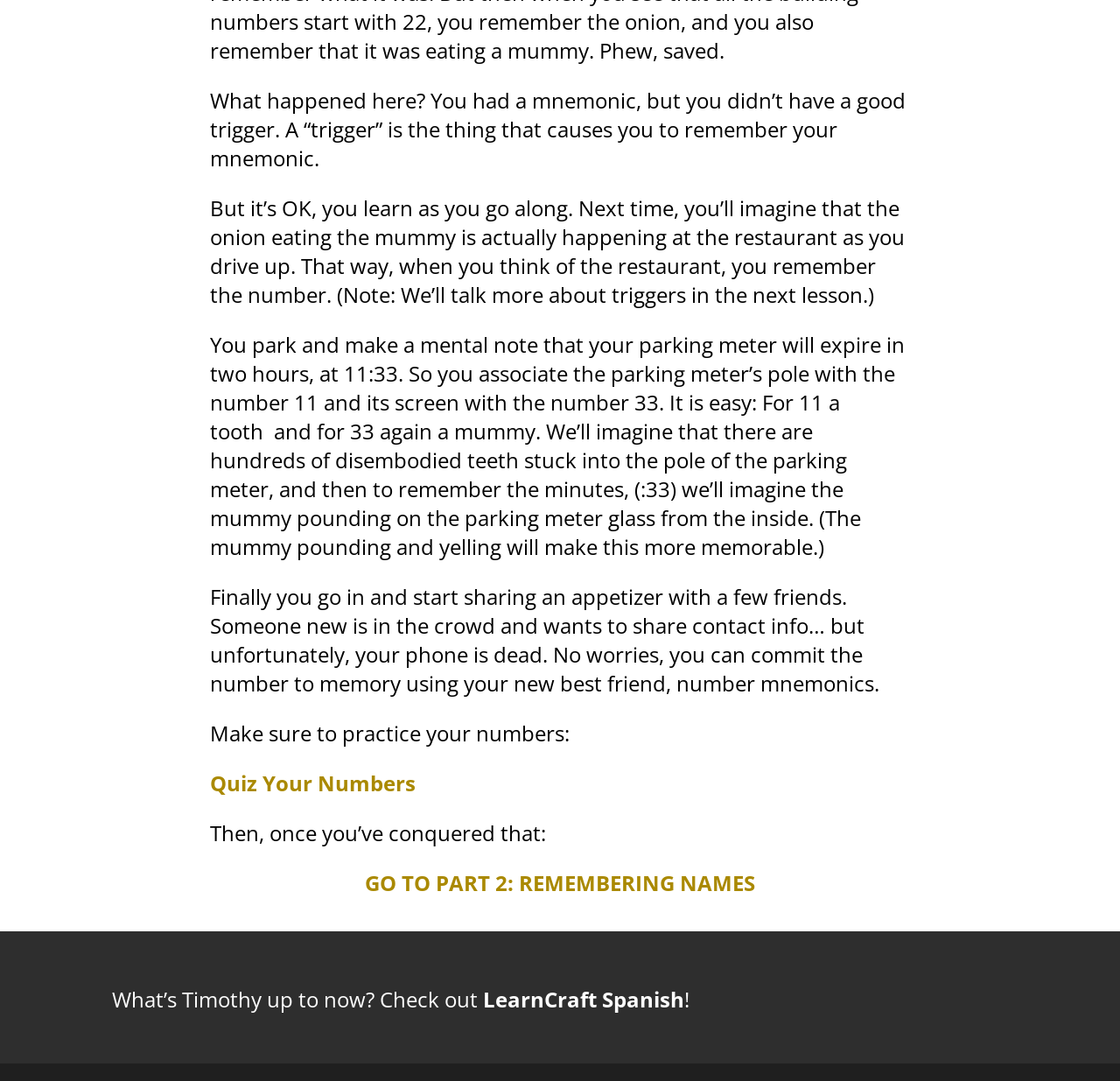What is the next step after conquering numbers?
Based on the image, please offer an in-depth response to the question.

According to the webpage, after practicing and conquering numbers using mnemonic techniques, the next step is to move on to remembering names, as indicated by the link 'GO TO PART 2: REMEMBERING NAMES'.